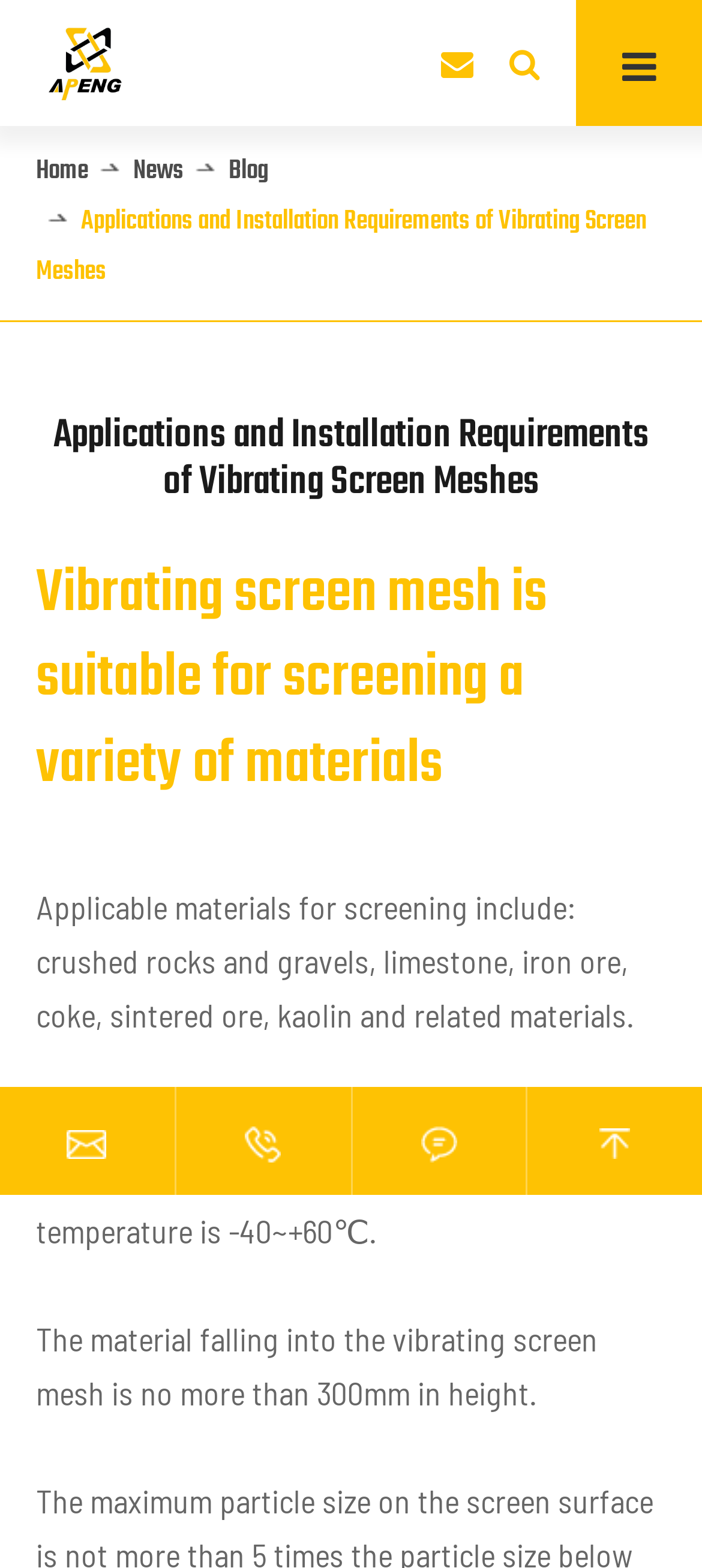Locate the UI element described by May 2023 and provide its bounding box coordinates. Use the format (top-left x, top-left y, bottom-right x, bottom-right y) with all values as floating point numbers between 0 and 1.

None